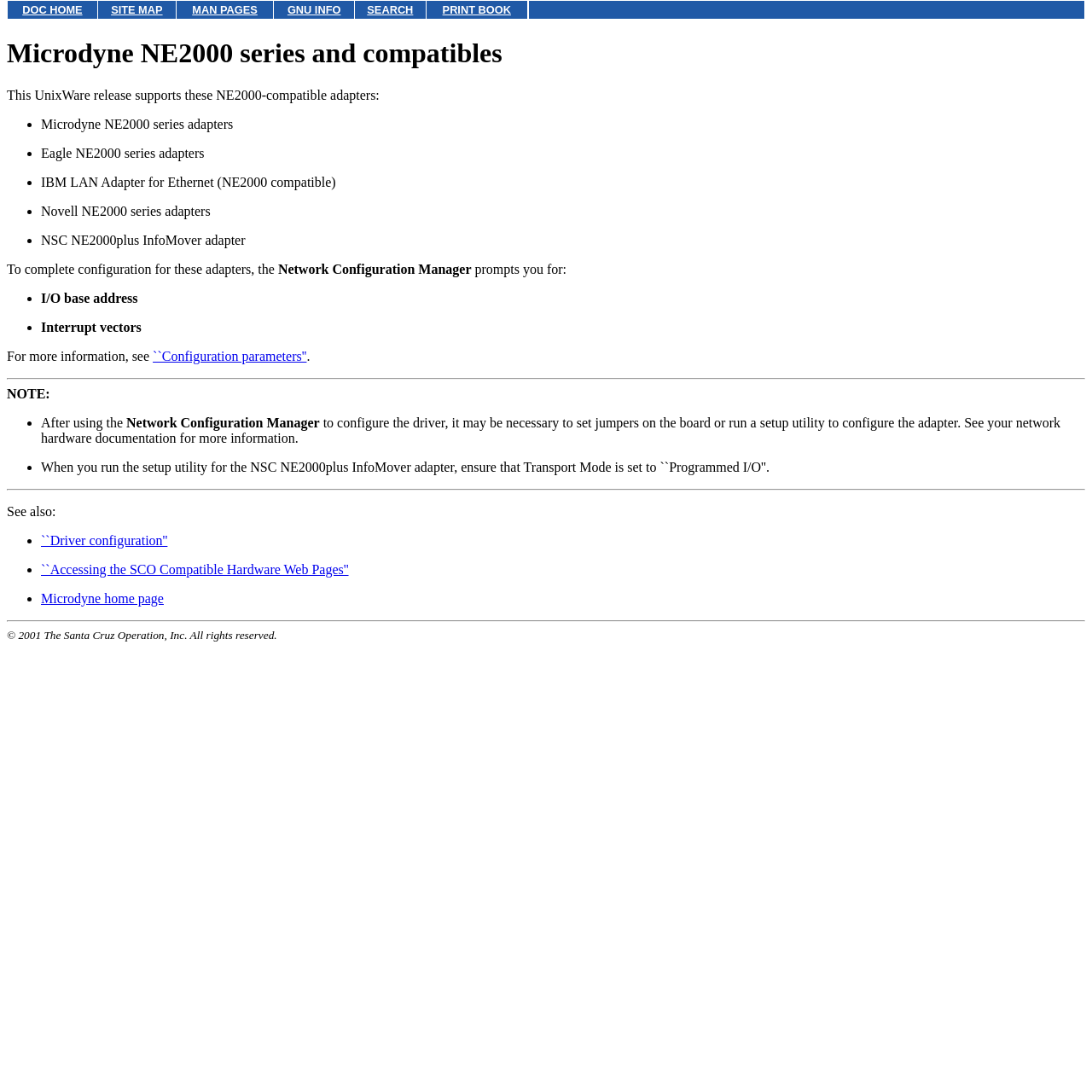Find the bounding box coordinates of the UI element according to this description: "Design by NH".

None